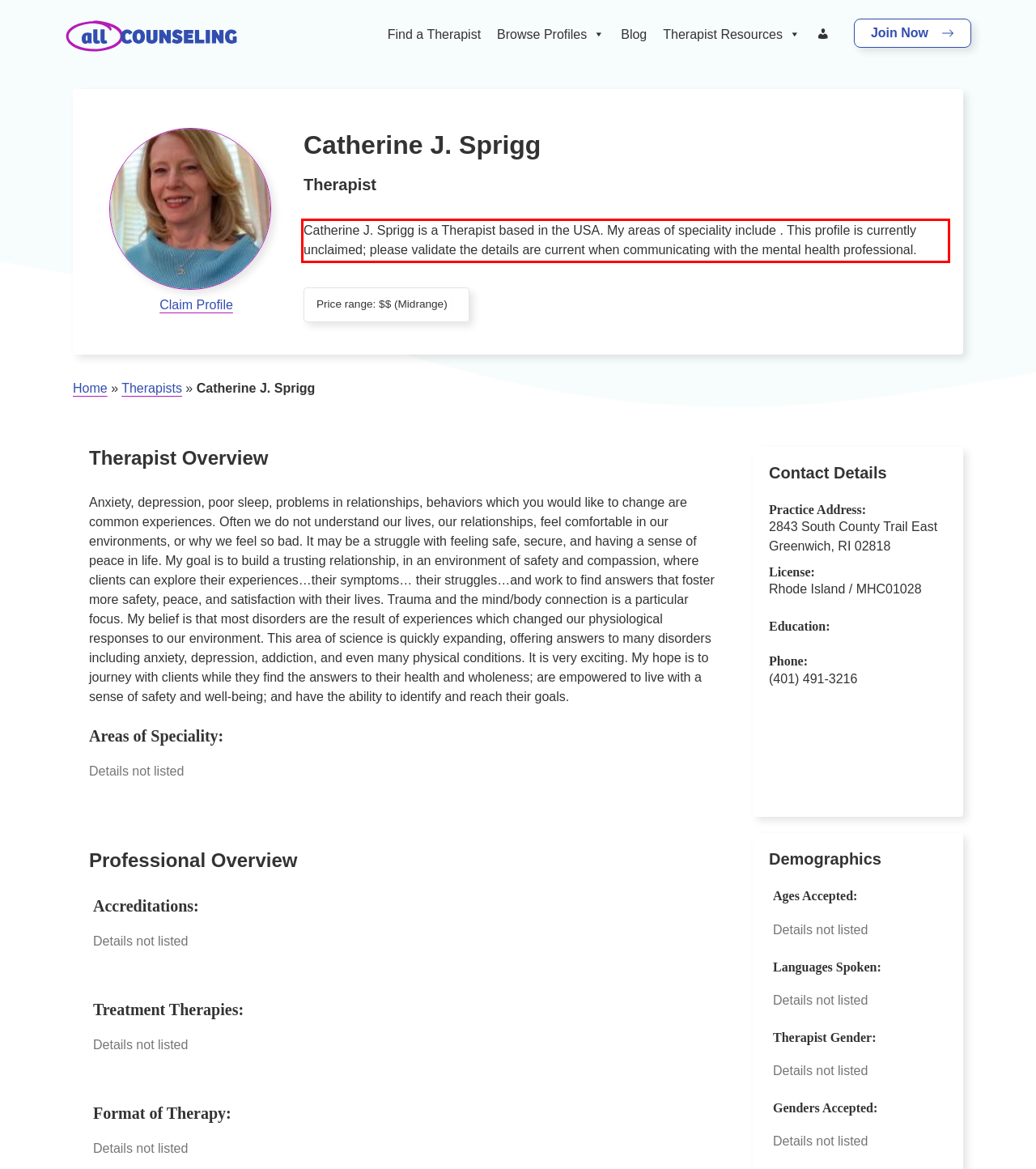Analyze the screenshot of the webpage that features a red bounding box and recognize the text content enclosed within this red bounding box.

Catherine J. Sprigg is a Therapist based in the USA. My areas of speciality include . This profile is currently unclaimed; please validate the details are current when communicating with the mental health professional.